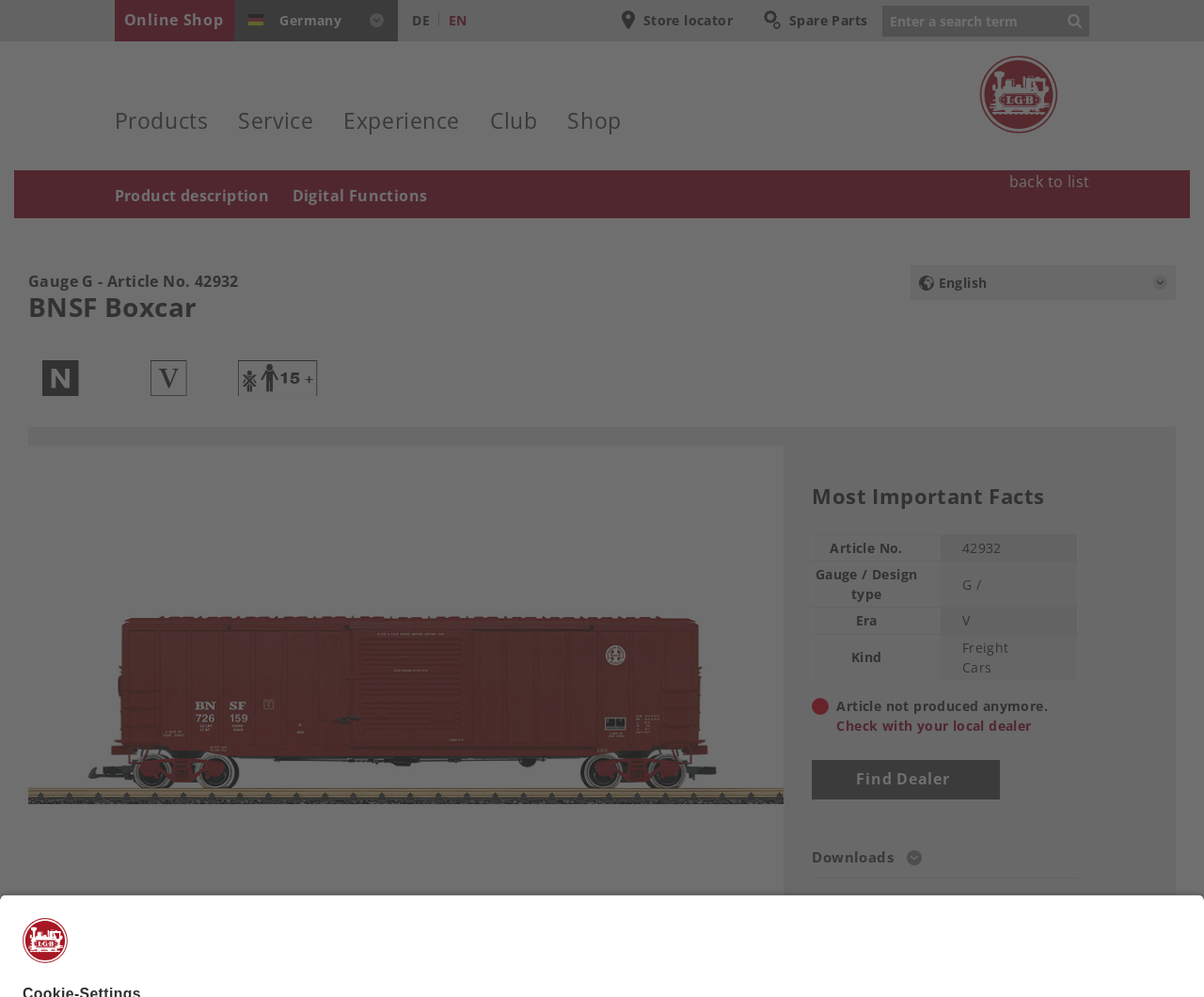What is the era of the BNSF boxcar?
Using the information from the image, answer the question thoroughly.

I found the era by looking at the table under the 'Most Important Facts' heading, where it is listed as 'Era' with the value 'V'.